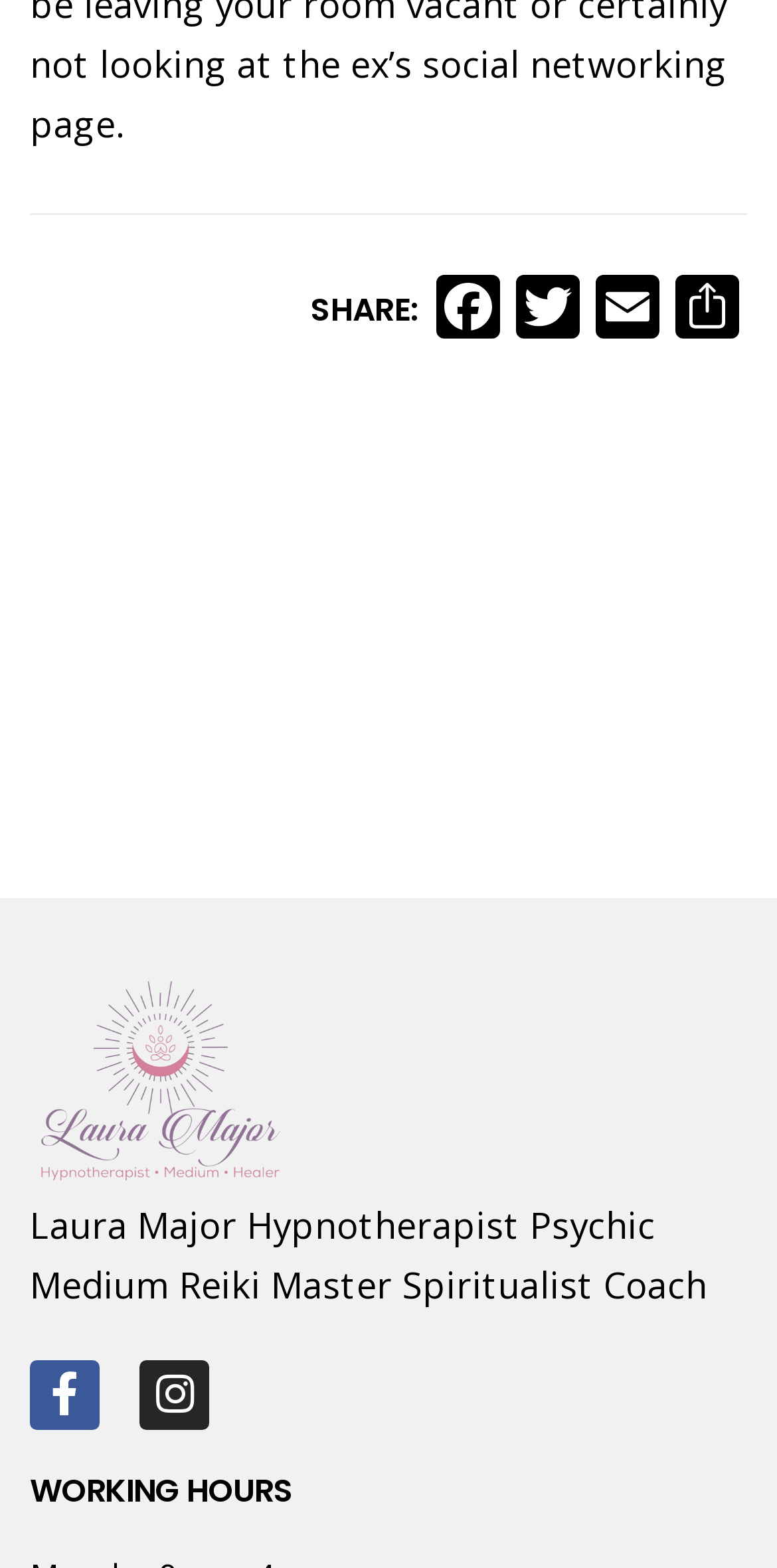Provide your answer in one word or a succinct phrase for the question: 
What type of services does Laura Major offer?

Hypnotherapy, Psychic, Reiki, Spiritualist Coaching